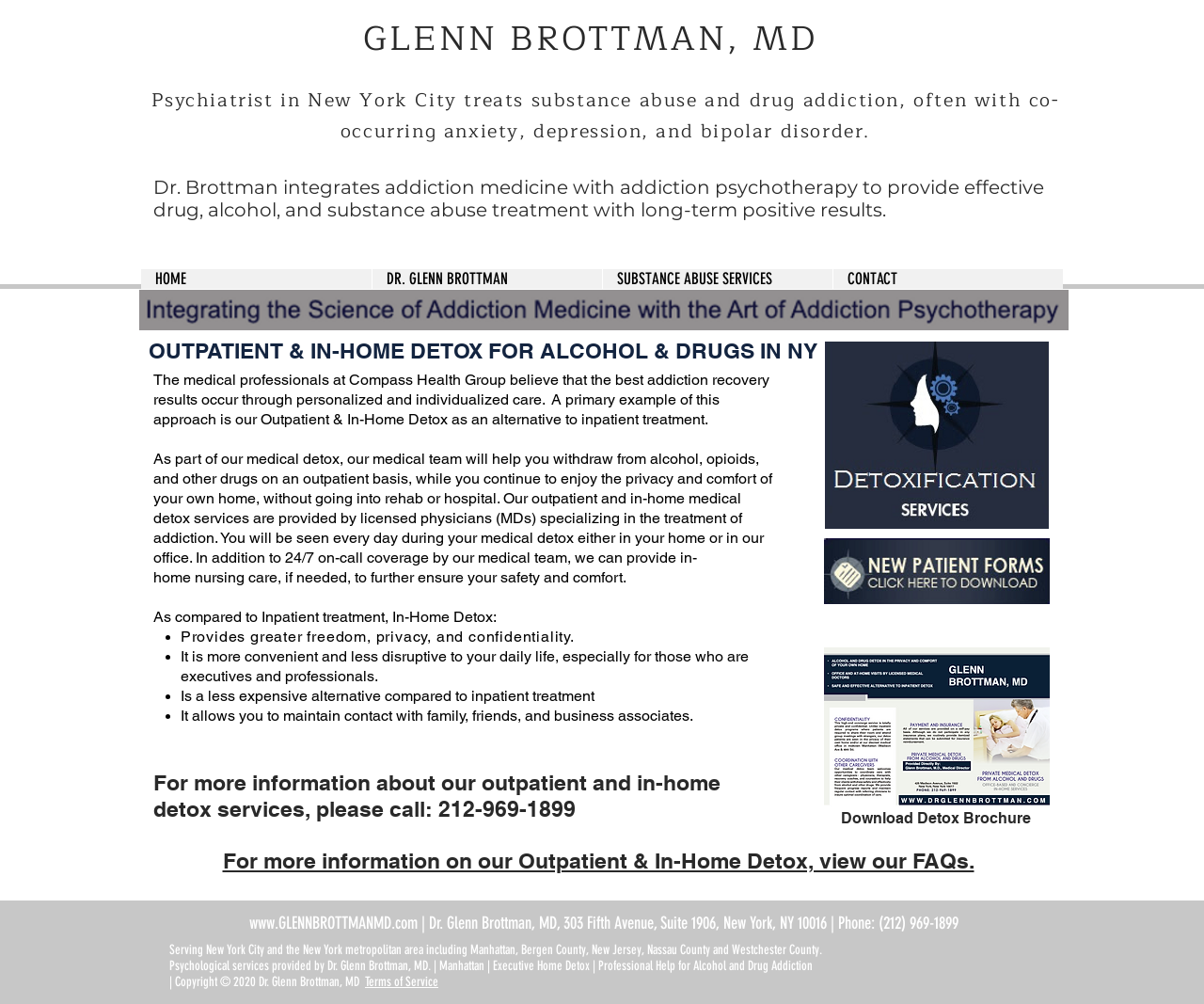What is the benefit of In-Home Detox?
From the details in the image, provide a complete and detailed answer to the question.

According to the webpage, one of the benefits of In-Home Detox is that it 'Provides greater freedom, privacy, and confidentiality', which is mentioned in the list of benefits under the heading 'As compared to Inpatient treatment, In-Home Detox:'.